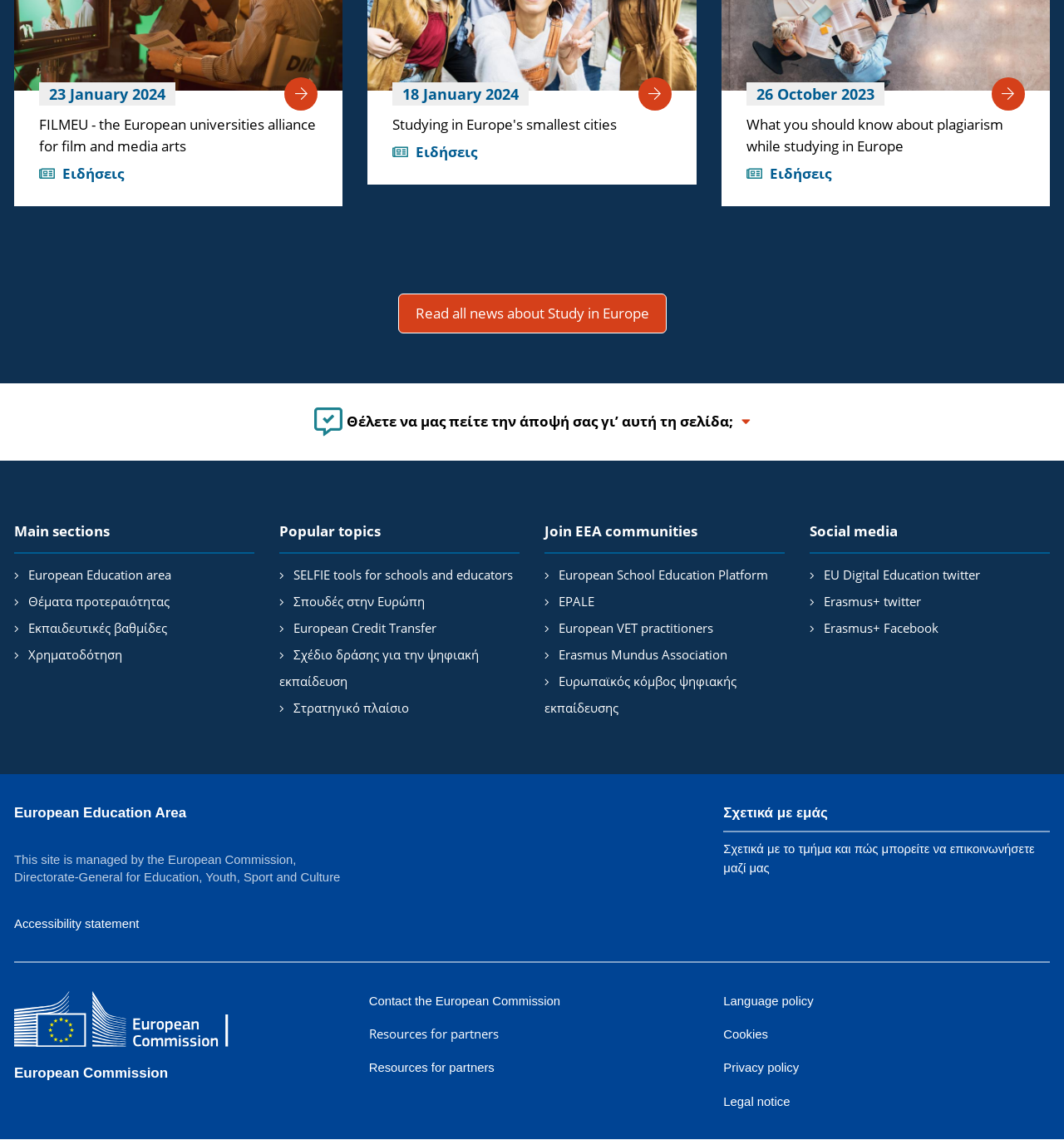Please identify the bounding box coordinates of the clickable area that will allow you to execute the instruction: "Read all news about Study in Europe".

[0.374, 0.258, 0.626, 0.292]